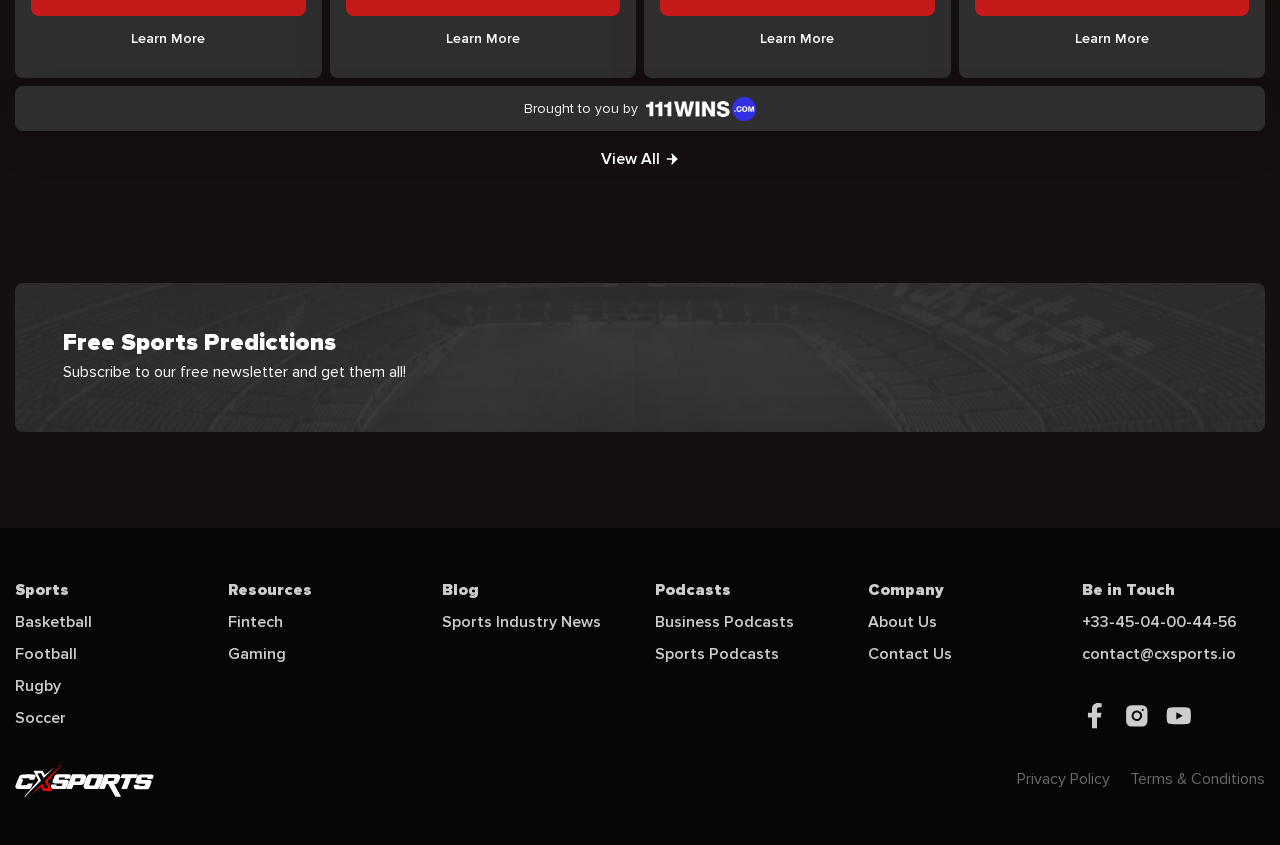Locate the bounding box coordinates of the clickable area needed to fulfill the instruction: "Contact us".

[0.845, 0.719, 0.966, 0.754]